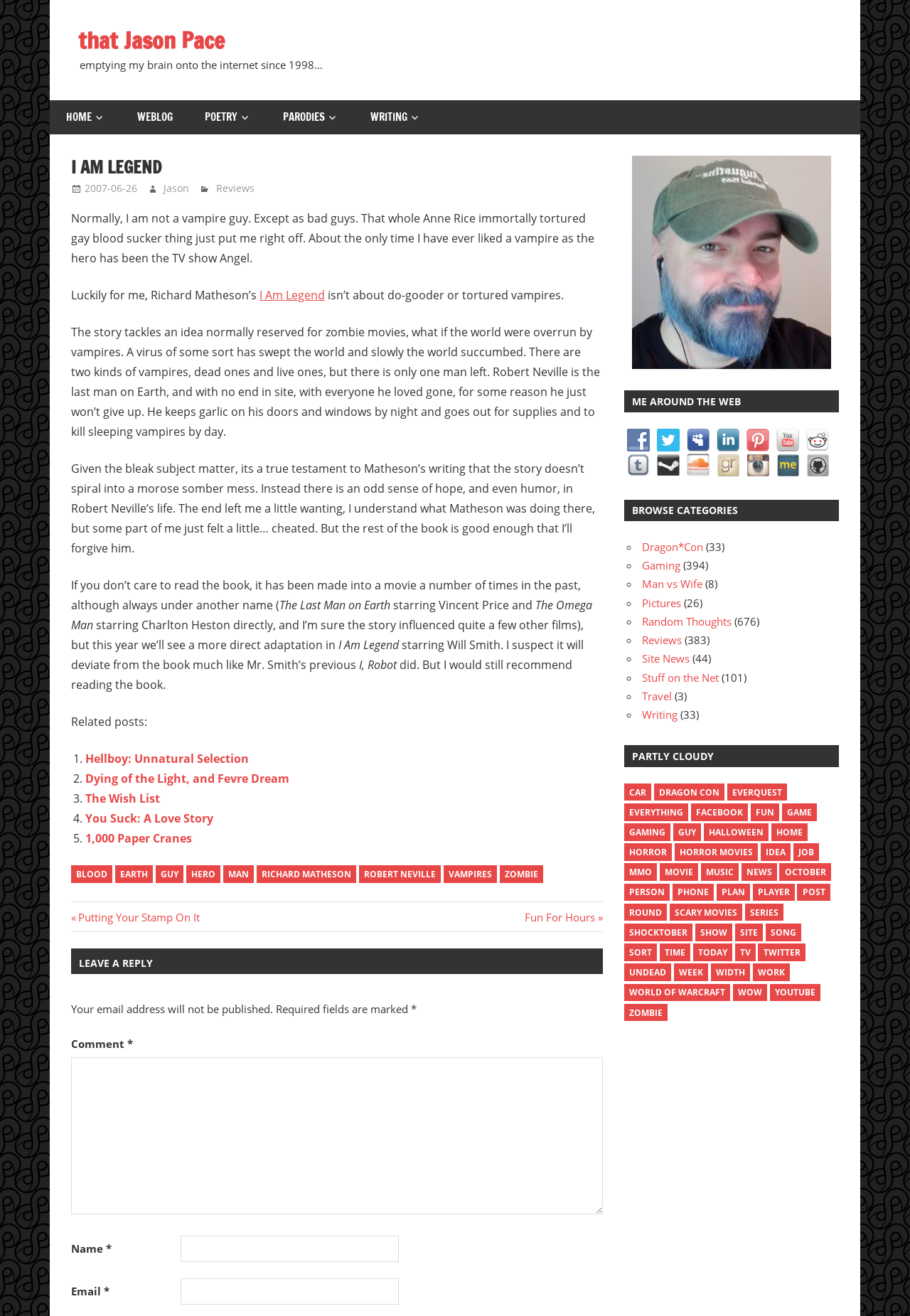Respond concisely with one word or phrase to the following query:
What is the title of the previous post?

Putting Your Stamp On It